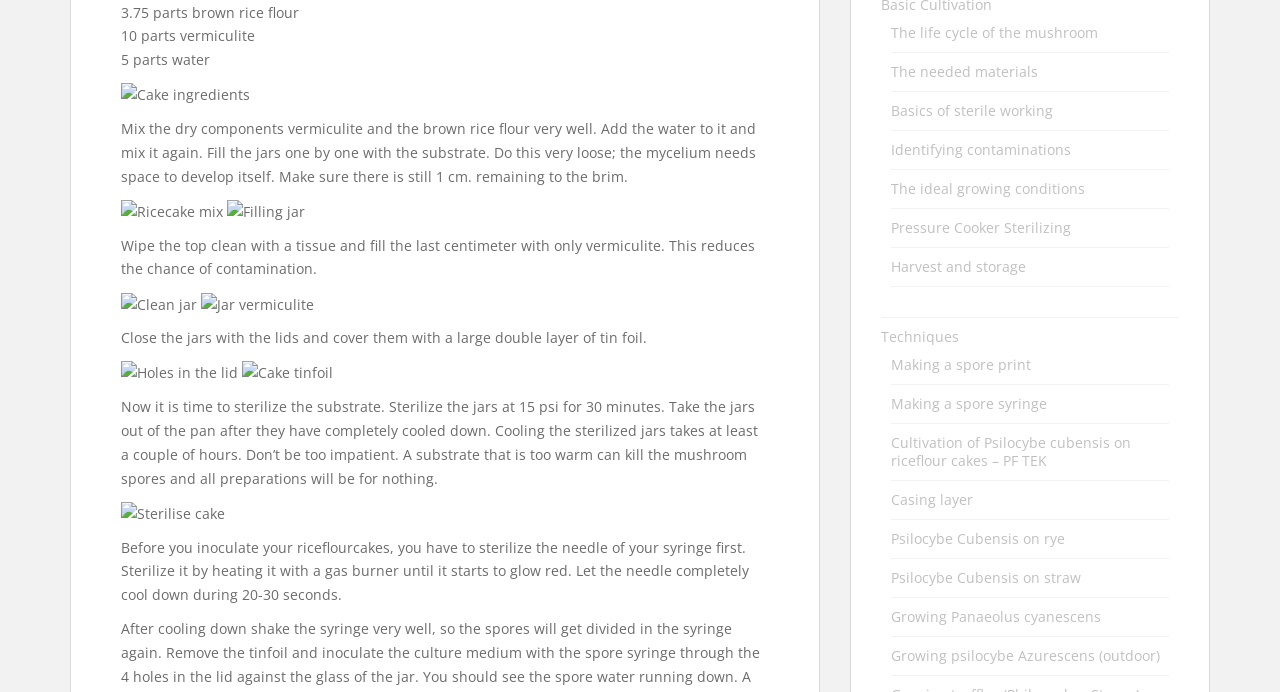Return the bounding box coordinates of the UI element that corresponds to this description: "Psilocybe Cubensis on straw". The coordinates must be given as four float numbers in the range of 0 and 1, [left, top, right, bottom].

[0.696, 0.821, 0.845, 0.849]